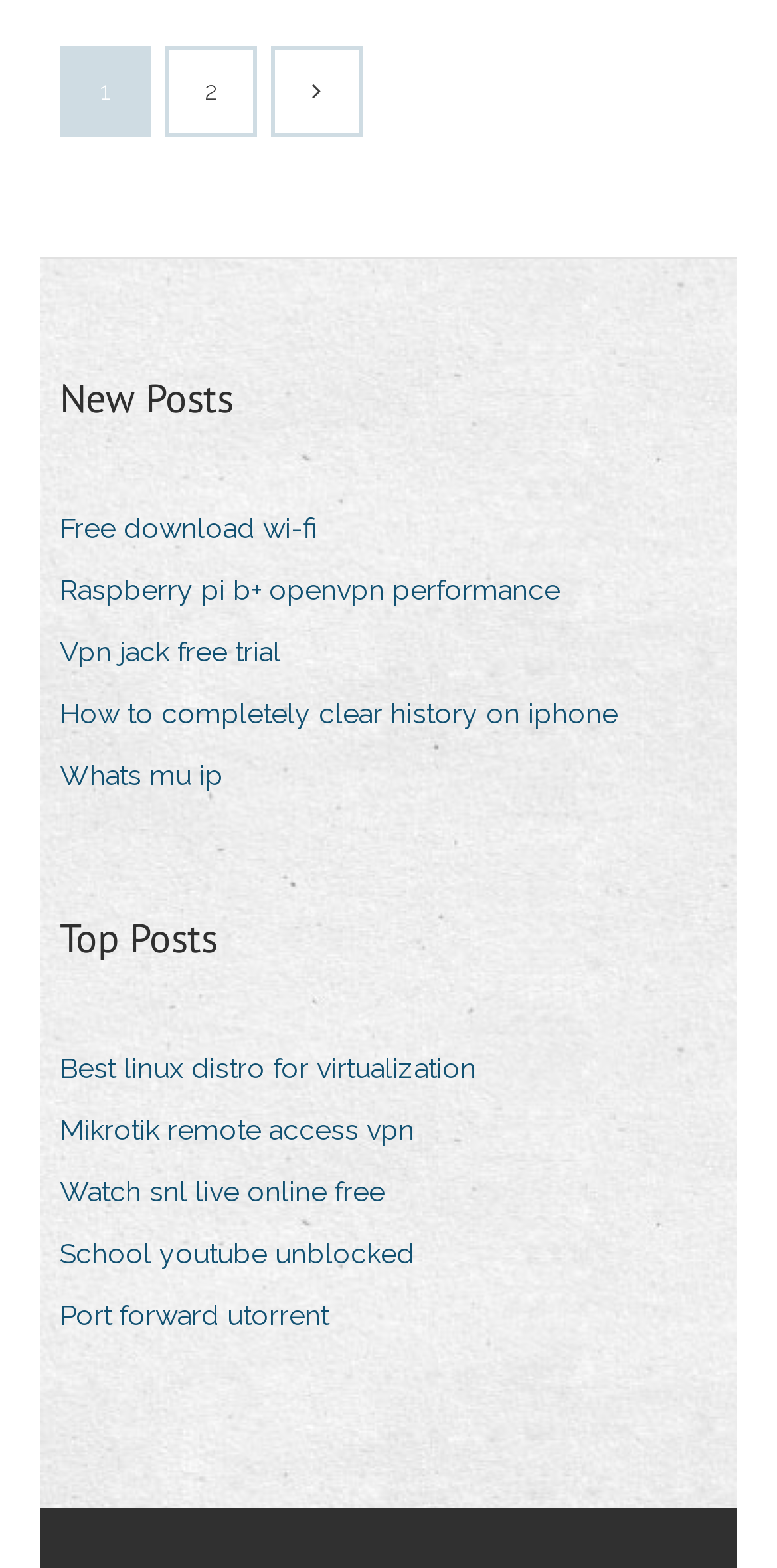Answer in one word or a short phrase: 
How many links are under the 'Top Posts' section?

5